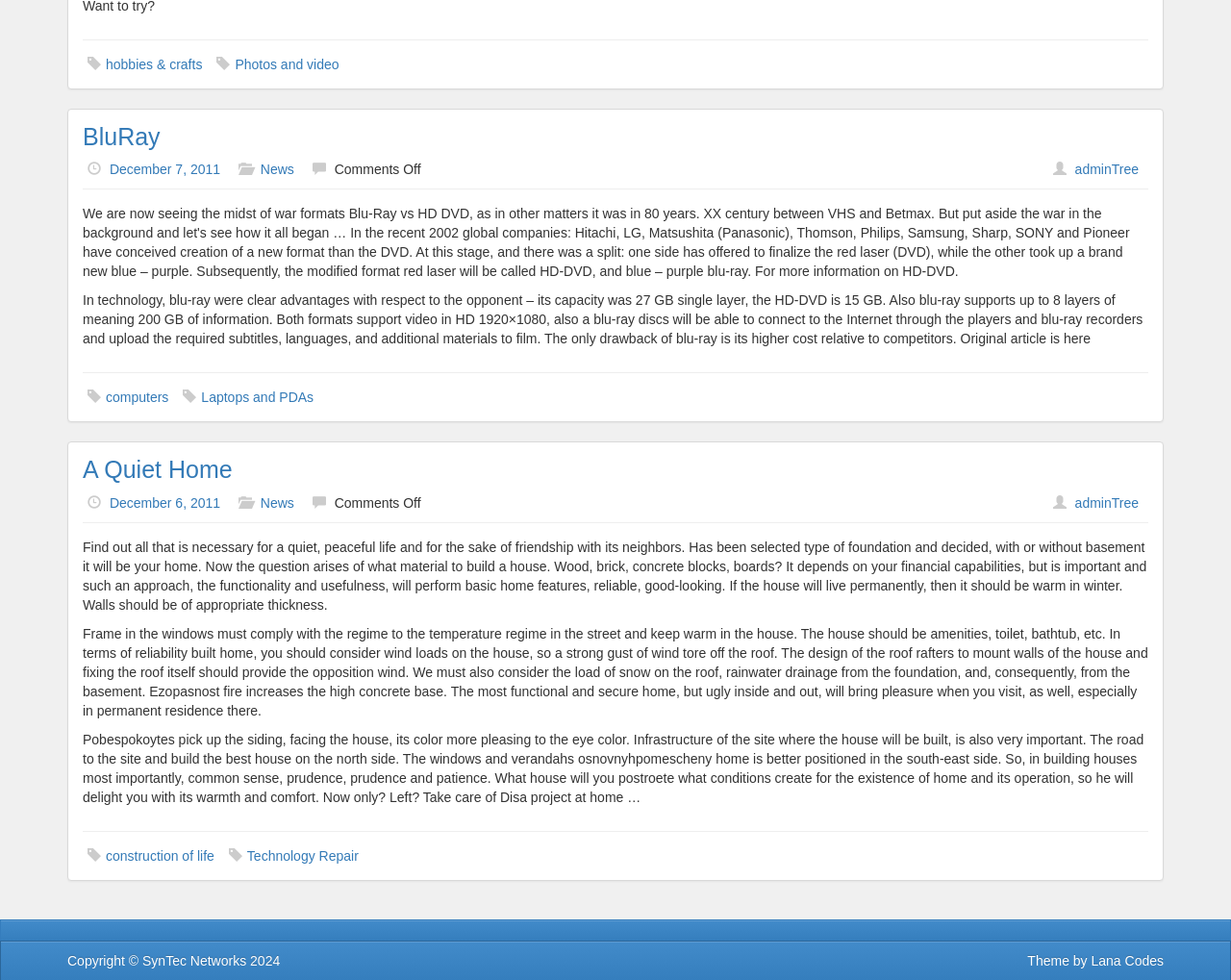Kindly determine the bounding box coordinates for the clickable area to achieve the given instruction: "Check the copyright information".

[0.055, 0.972, 0.116, 0.988]